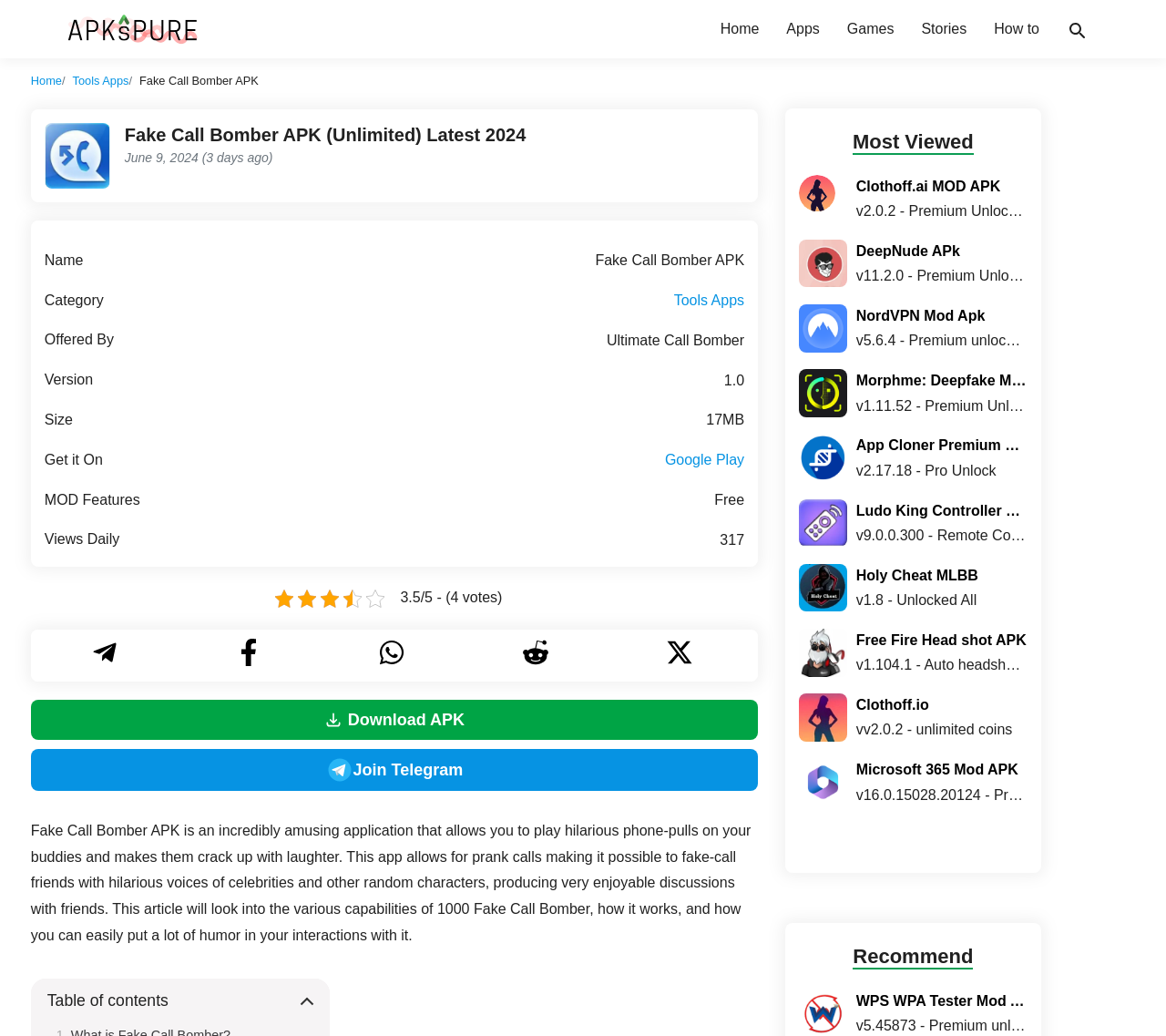What is the rating of the APK?
Refer to the image and respond with a one-word or short-phrase answer.

3.5/5